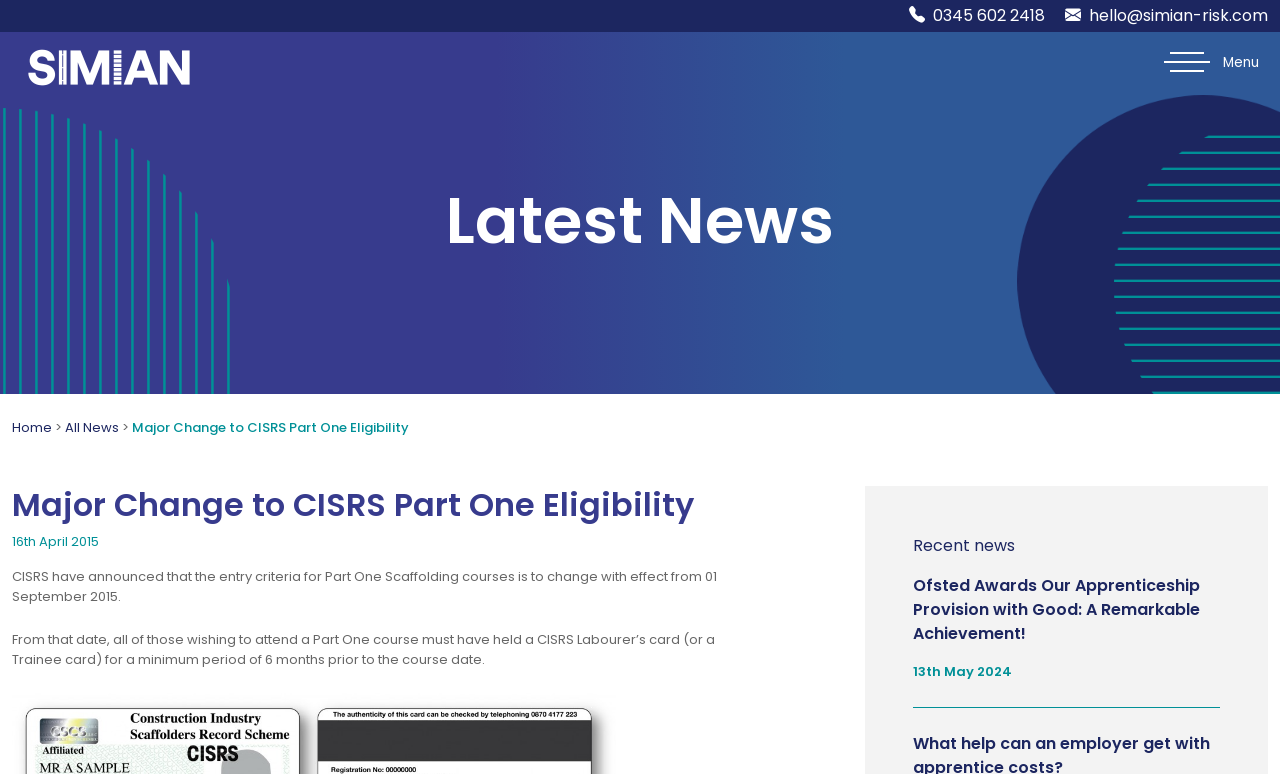From the details in the image, provide a thorough response to the question: What is the new requirement for Part One Scaffolding courses?

I found this information by reading the main article on the webpage, which states that from 01 September 2015, all those wishing to attend a Part One course must have held a CISRS Labourer’s card (or a Trainee card) for a minimum period of 6 months prior to the course date.